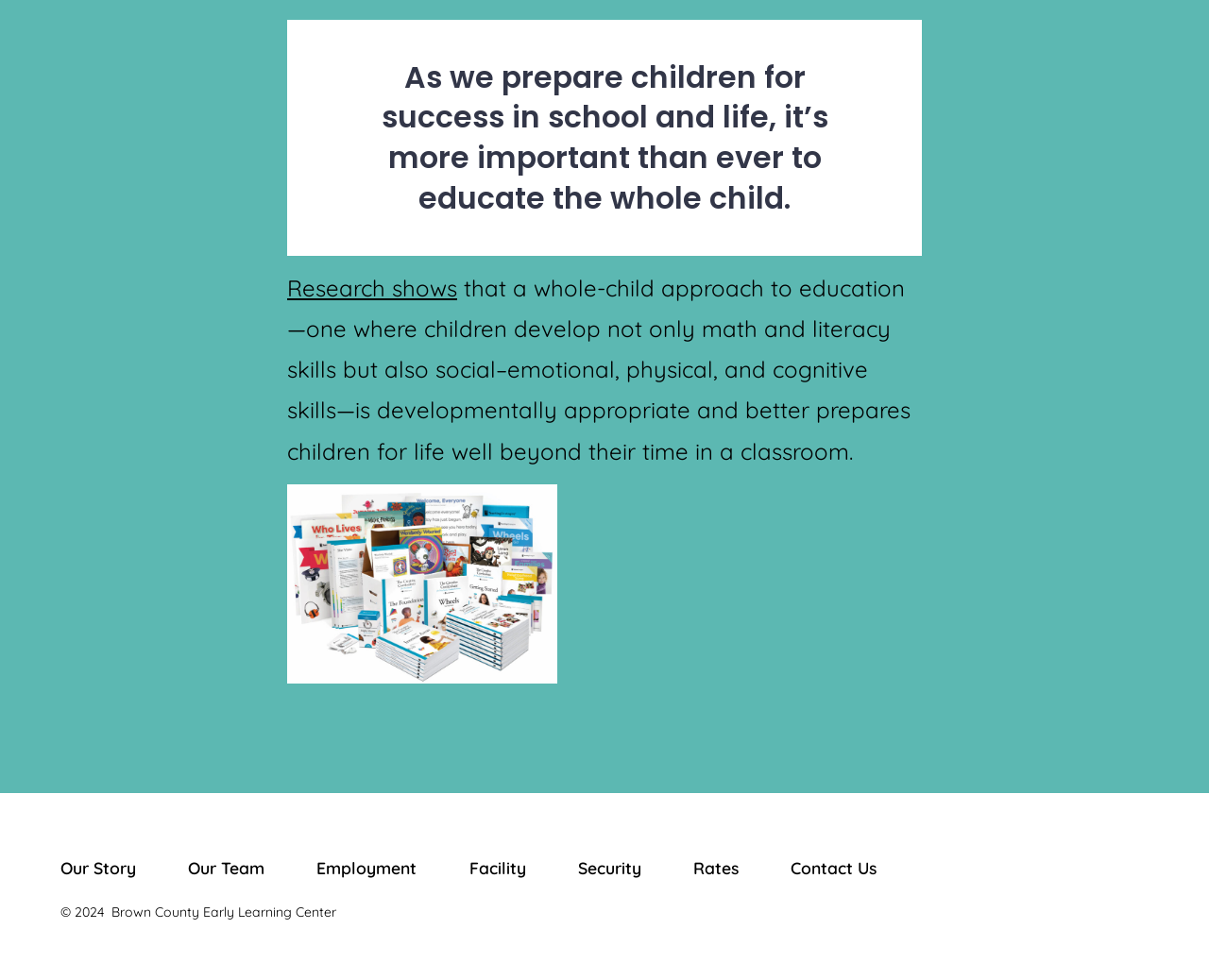Identify the bounding box coordinates for the UI element that matches this description: "Prices".

None